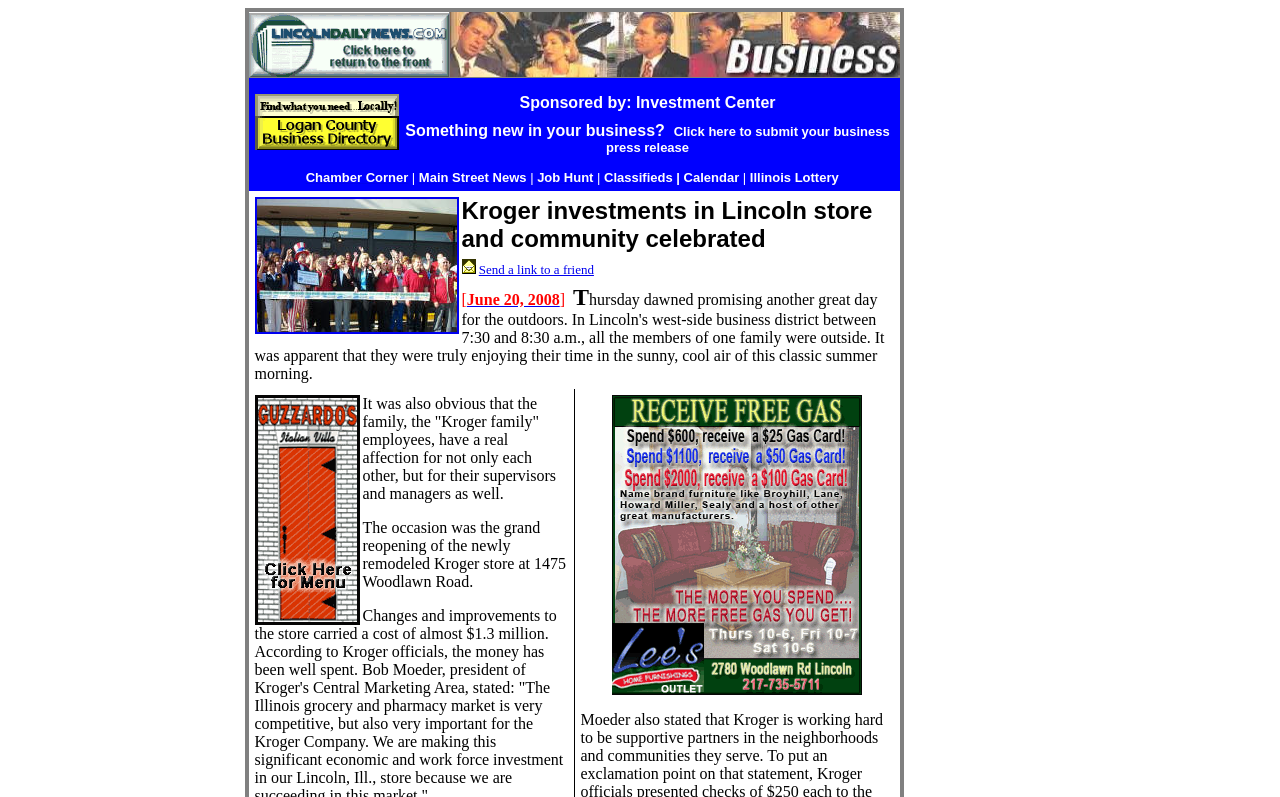What is the date mentioned in the news article on the left side of the webpage?
Using the image as a reference, answer with just one word or a short phrase.

June 20, 2008